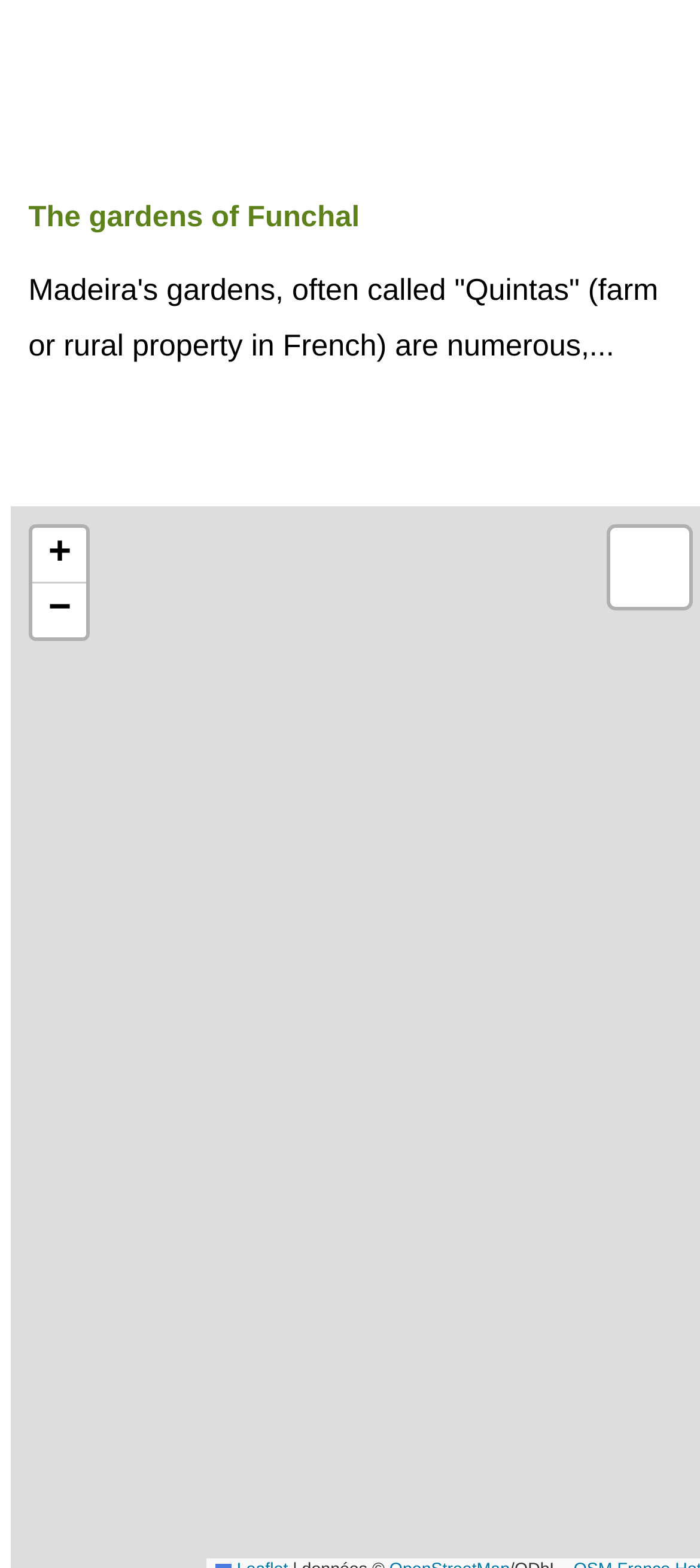What is the name of the gardens?
From the screenshot, supply a one-word or short-phrase answer.

The gardens of Funchal